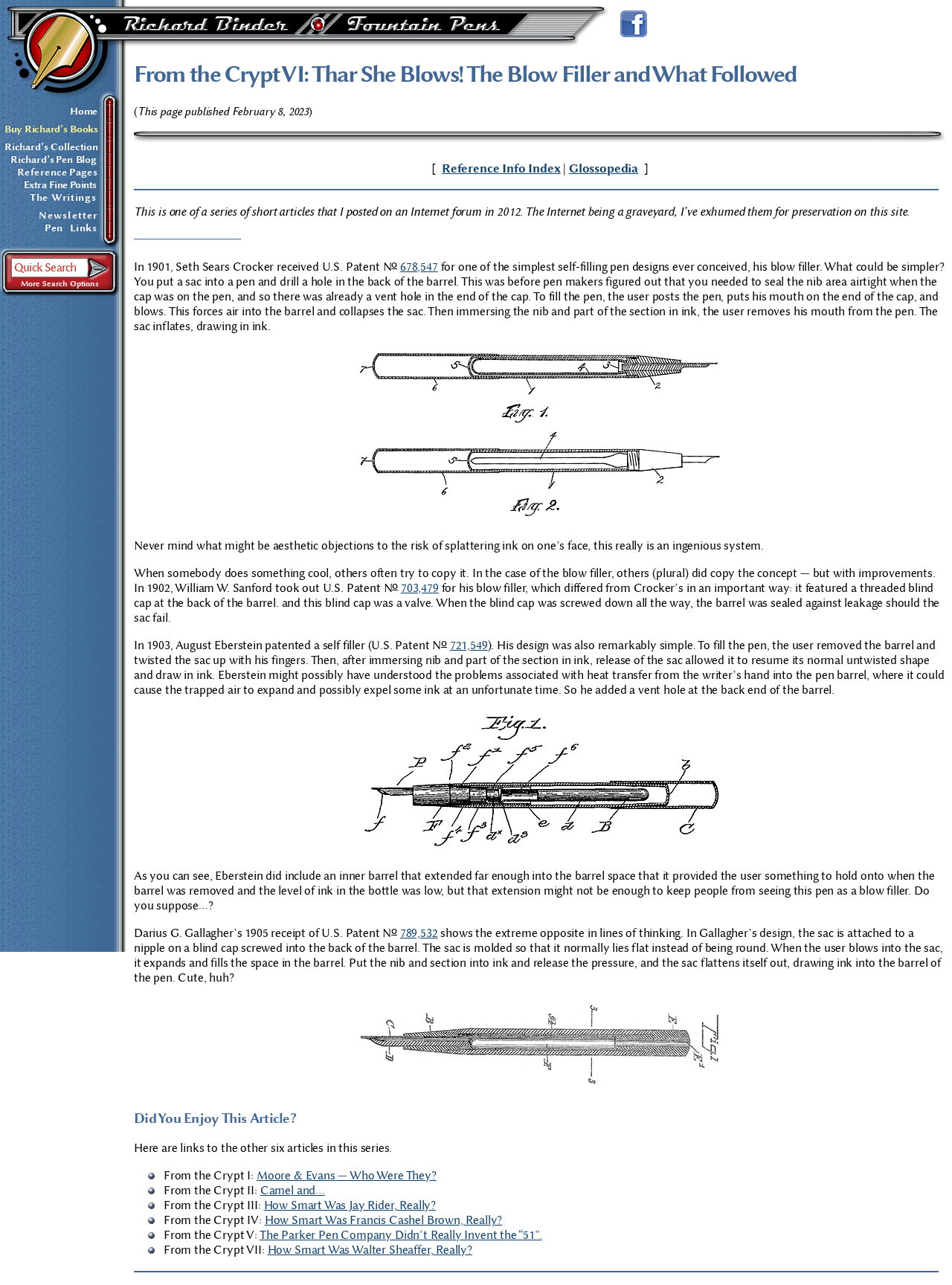Determine the bounding box coordinates of the clickable element to complete this instruction: "Search for something.". Provide the coordinates in the format of four float numbers between 0 and 1, [left, top, right, bottom].

[0.012, 0.201, 0.093, 0.216]